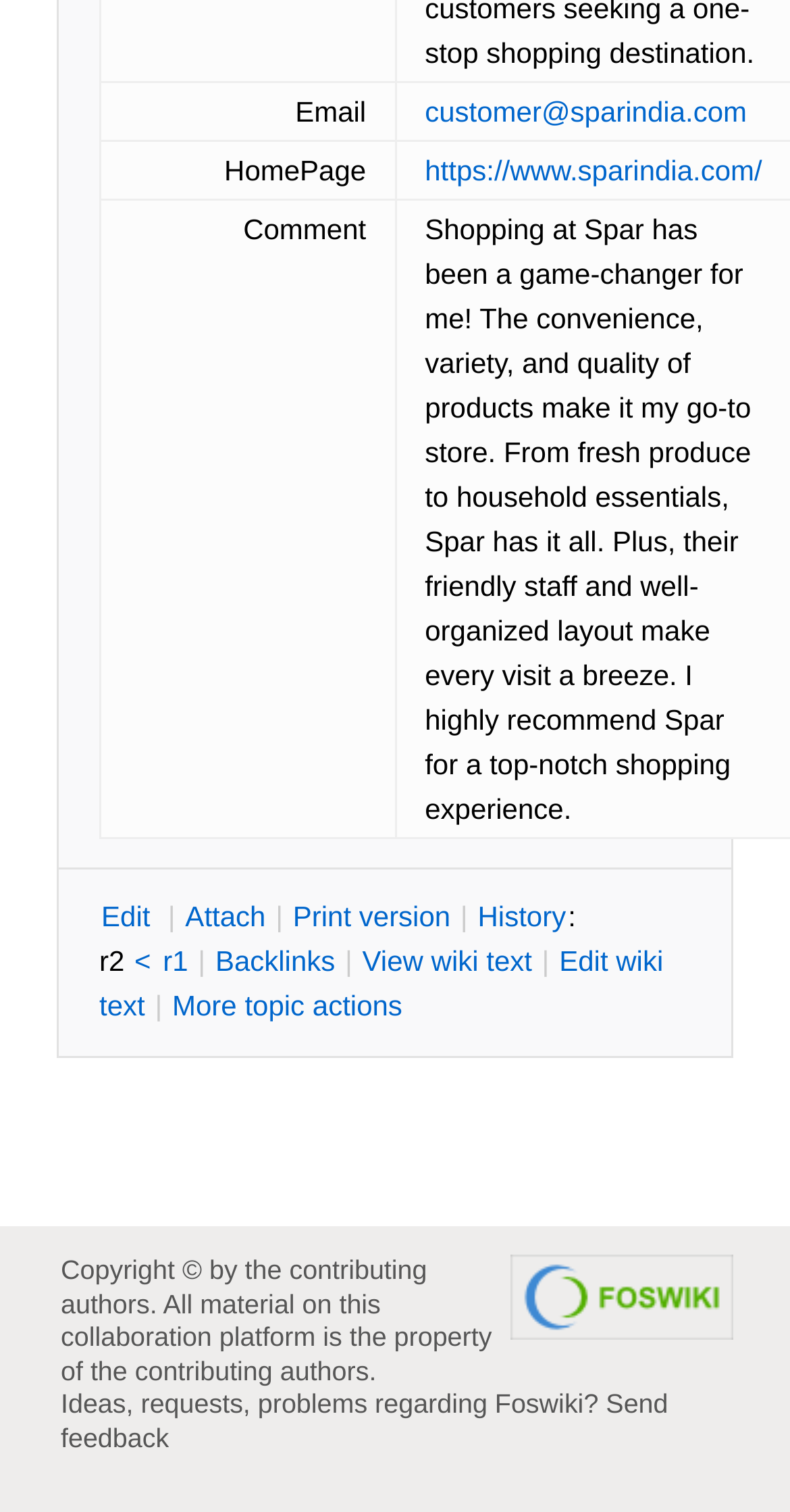Locate the bounding box of the user interface element based on this description: "r1".

[0.204, 0.624, 0.241, 0.649]